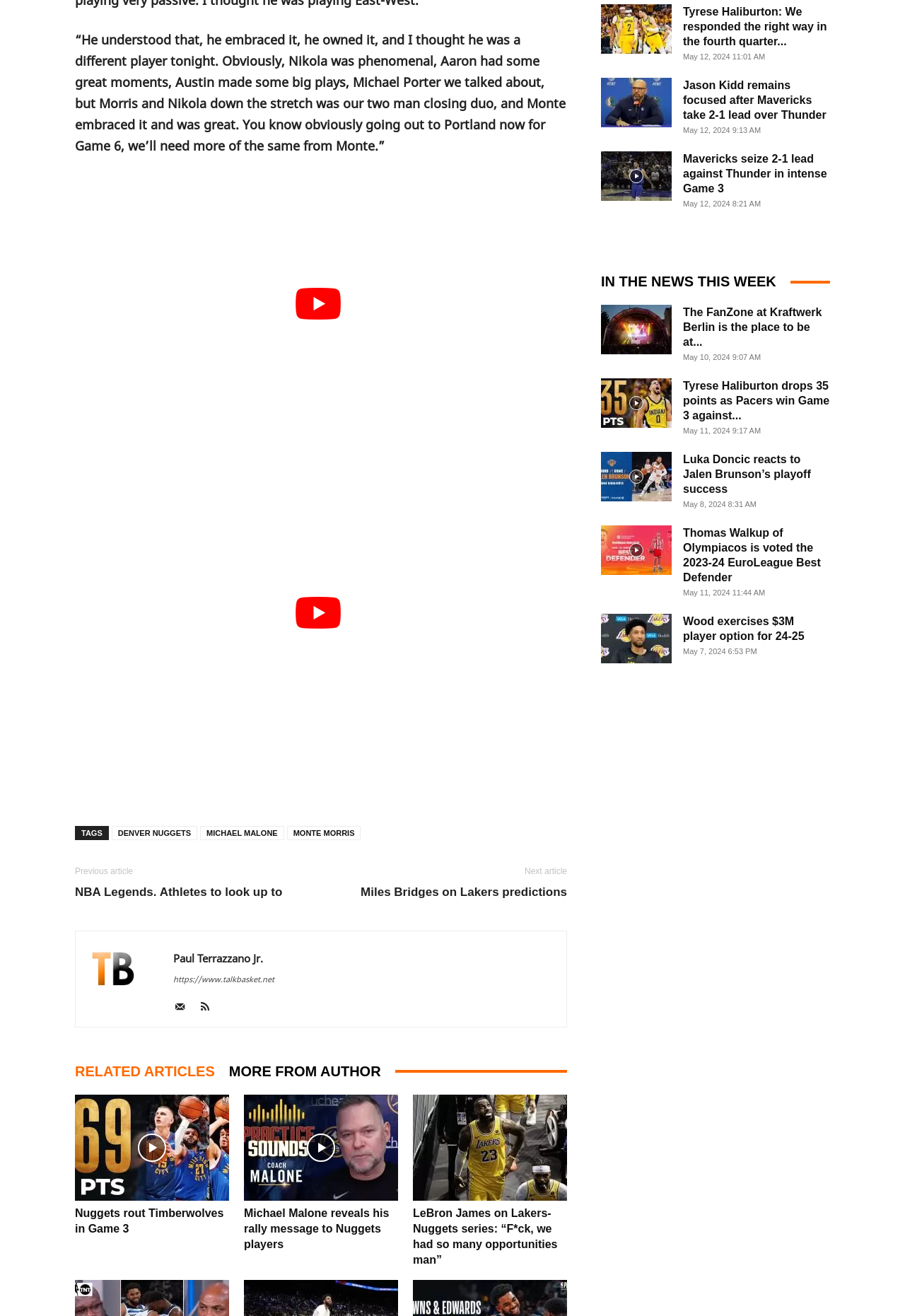Please answer the following question using a single word or phrase: 
What is the date of the article about Tyrese Haliburton?

May 12, 2024 11:01 AM